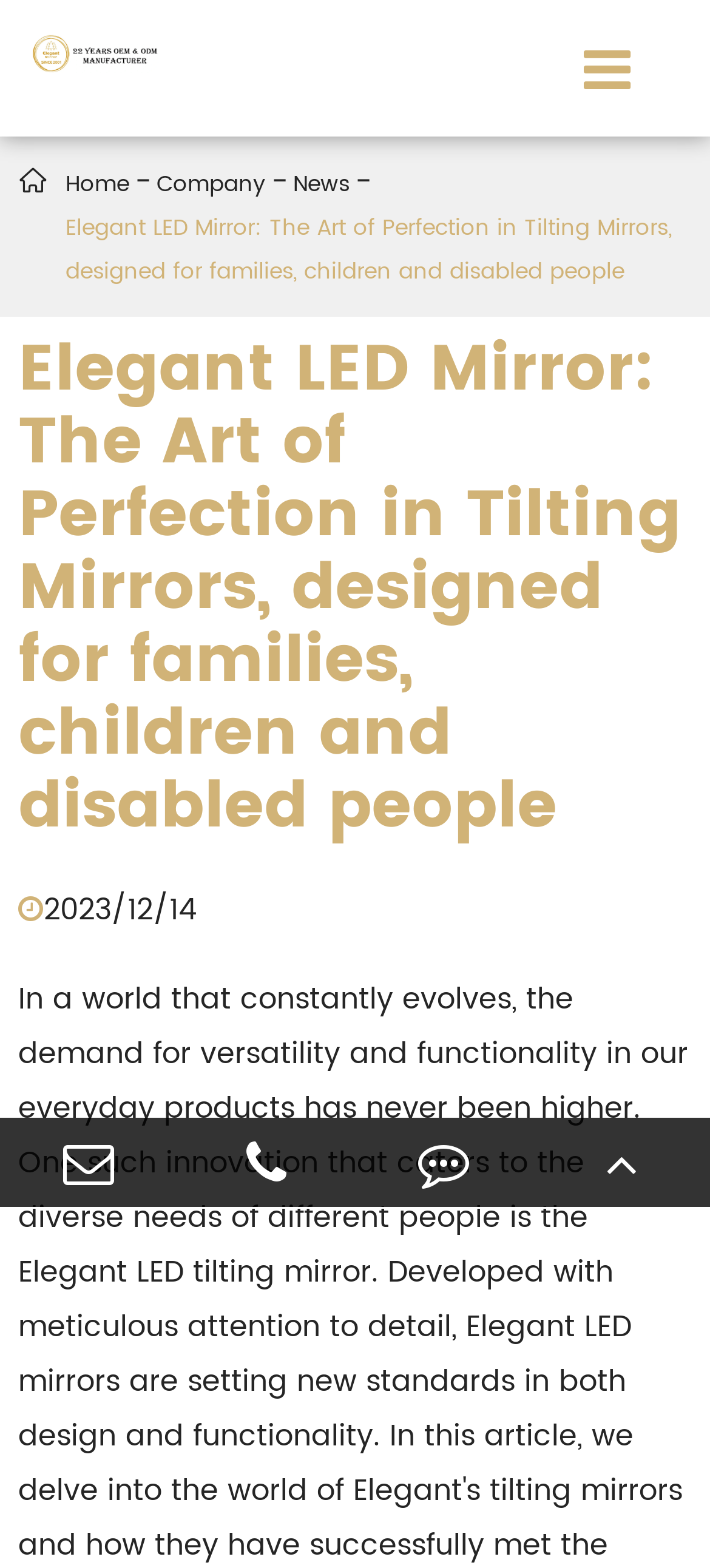Please identify the primary heading on the webpage and return its text.

Elegant LED Mirror: The Art of Perfection in Tilting Mirrors, designed for families, children and disabled people